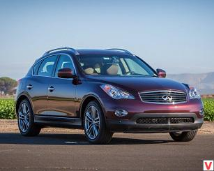Answer with a single word or phrase: 
What is the emphasis of the Infiniti QX50 model?

comfort and performance